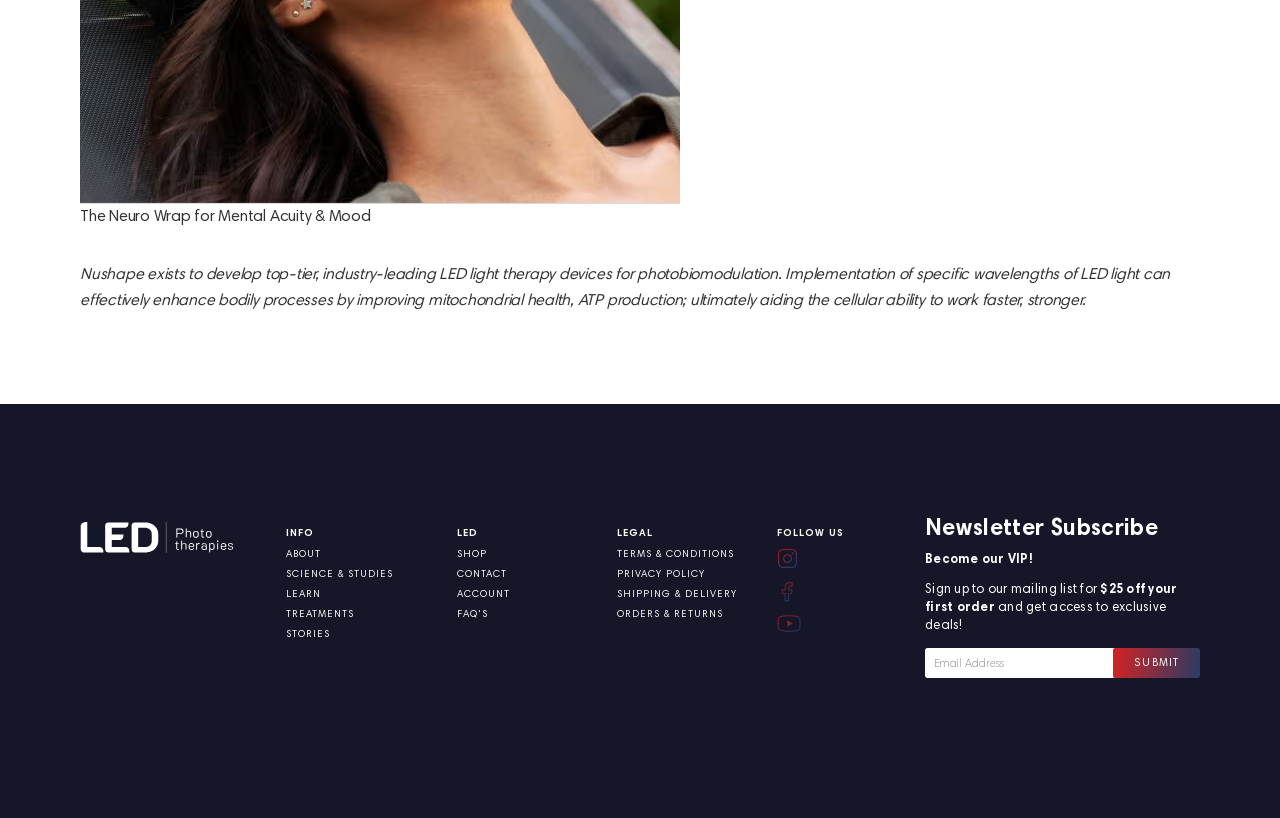Please determine the bounding box coordinates for the element that should be clicked to follow these instructions: "Click on ABOUT".

[0.223, 0.666, 0.34, 0.691]